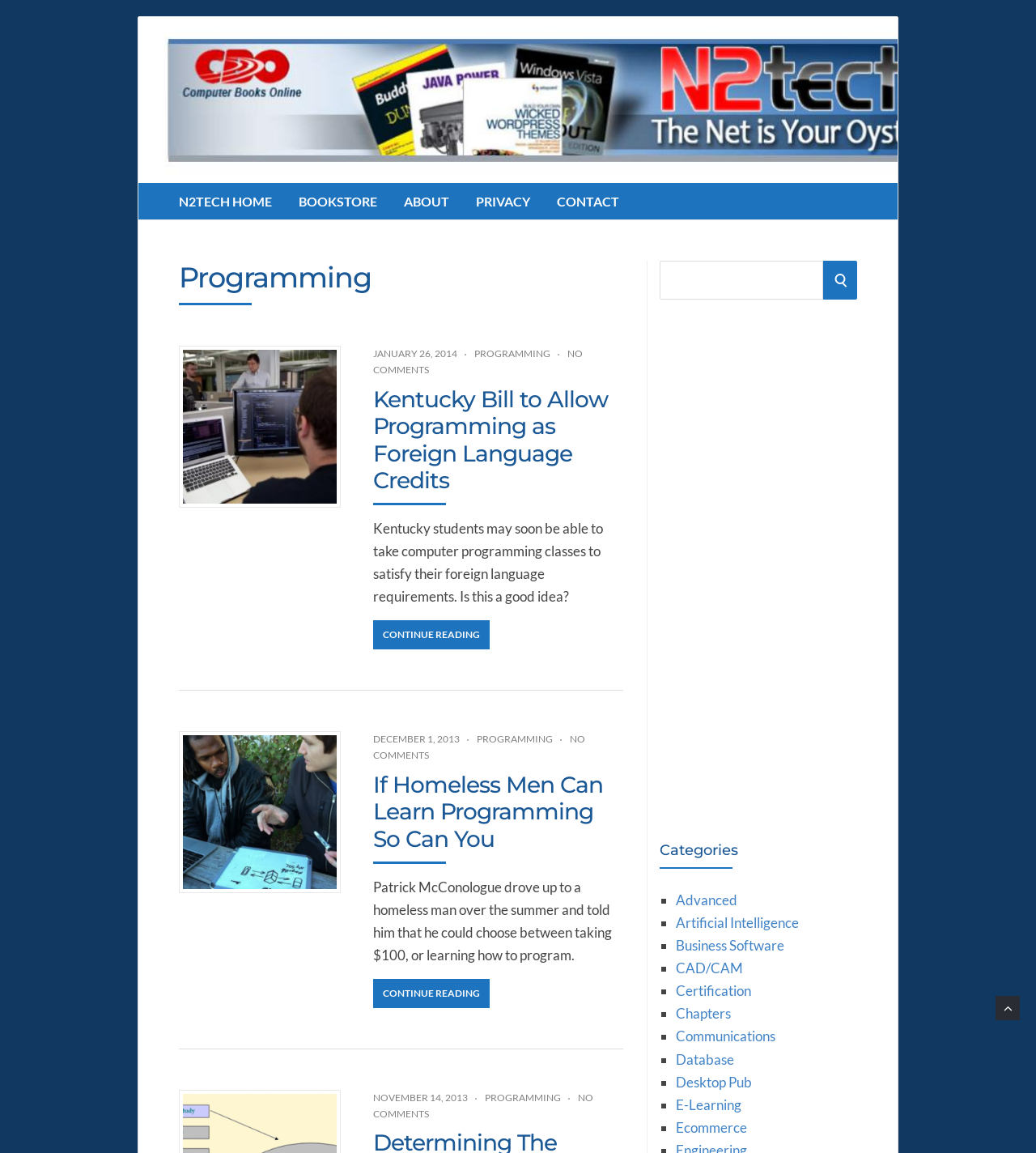Please provide a comprehensive response to the question based on the details in the image: What is the purpose of the search box?

The search box is located at the top right of the webpage, and it is likely used to search for specific content within the website, as indicated by the StaticText 'Search for:' next to the search box.